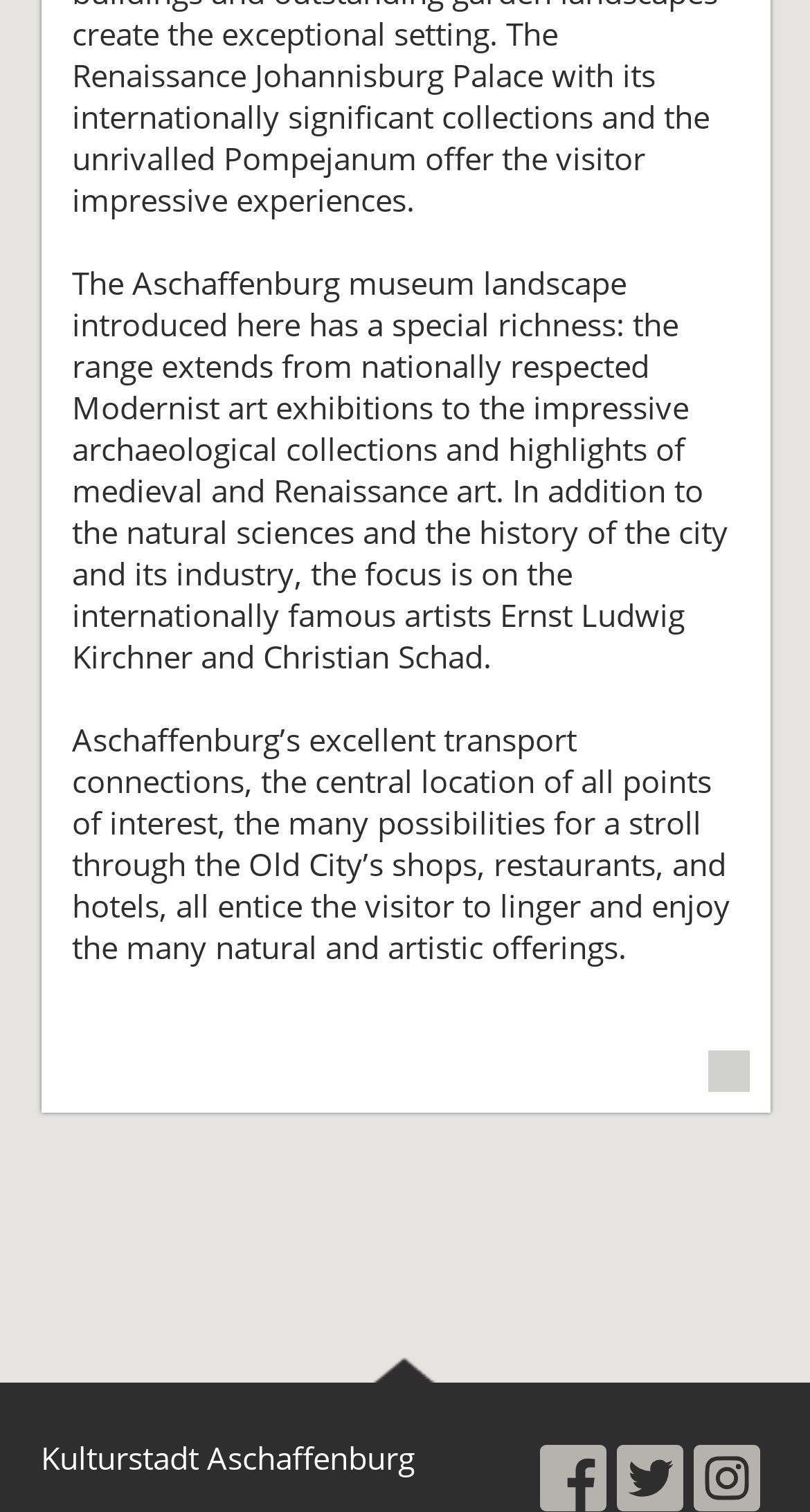Given the webpage screenshot and the description, determine the bounding box coordinates (top-left x, top-left y, bottom-right x, bottom-right y) that define the location of the UI element matching this description: Twitter

[0.76, 0.956, 0.842, 0.999]